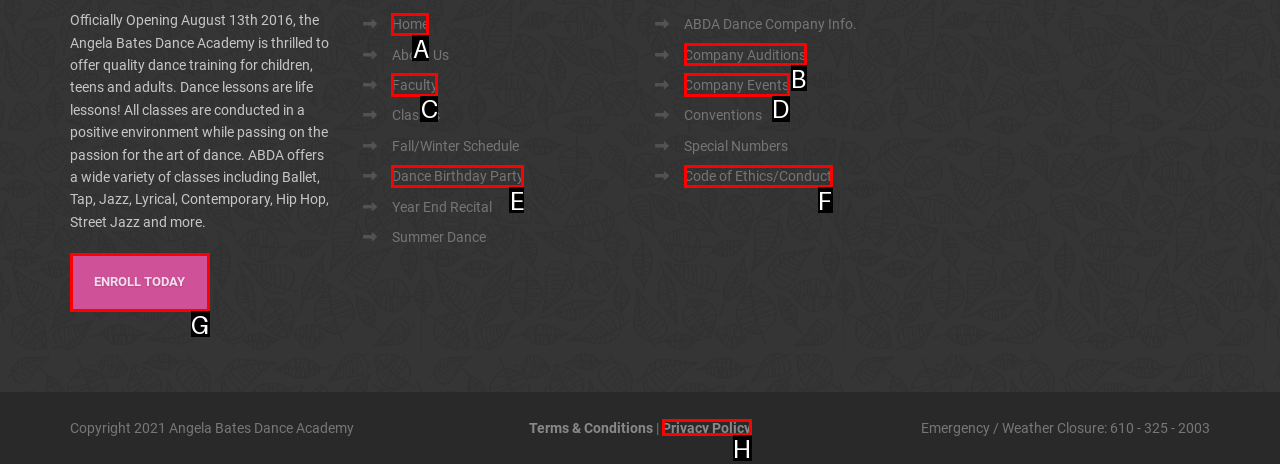Tell me which one HTML element best matches the description: Privacy Policy Answer with the option's letter from the given choices directly.

H